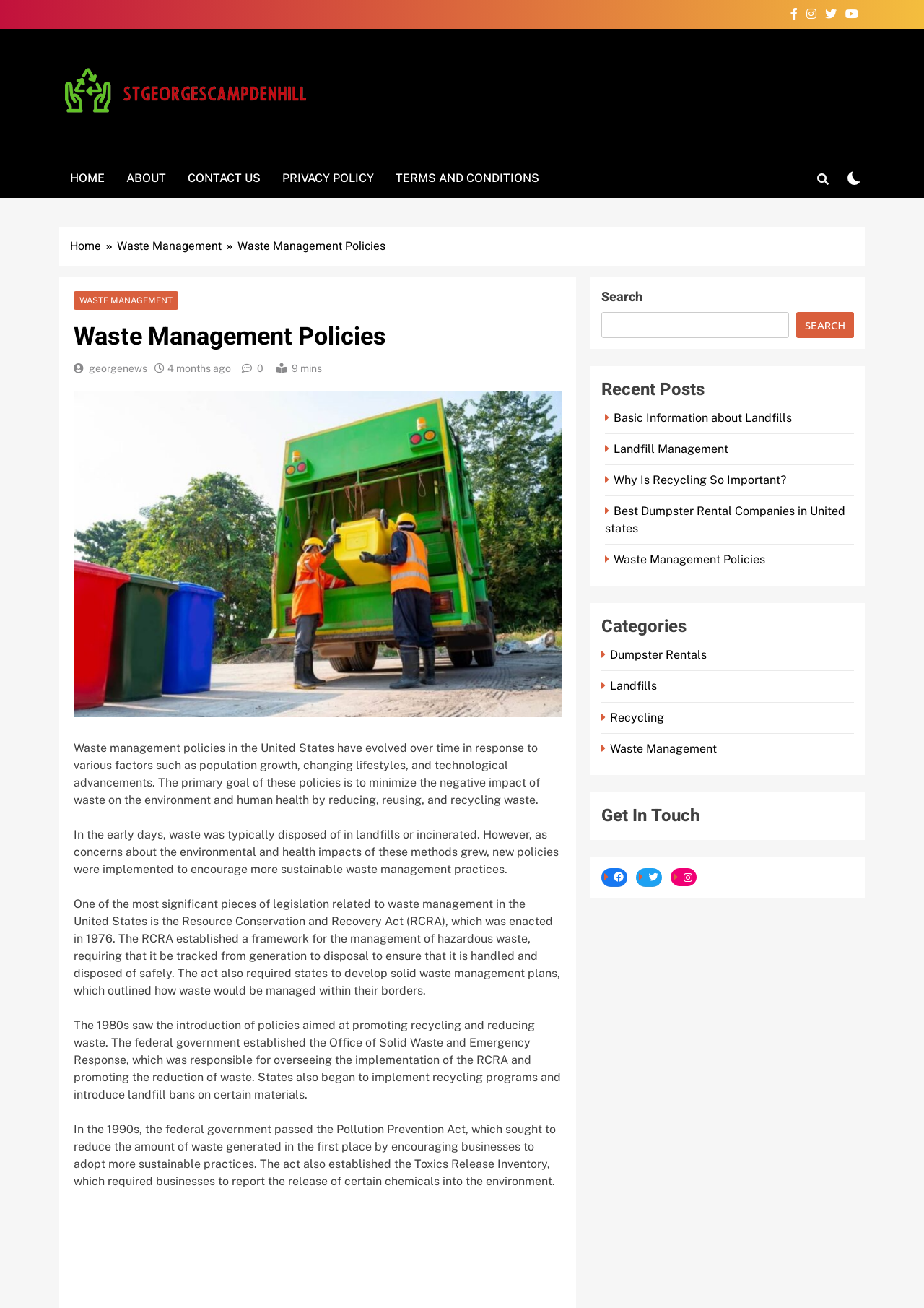Please answer the following question using a single word or phrase: 
What is the name of the office established to oversee the implementation of the RCRA?

Office of Solid Waste and Emergency Response